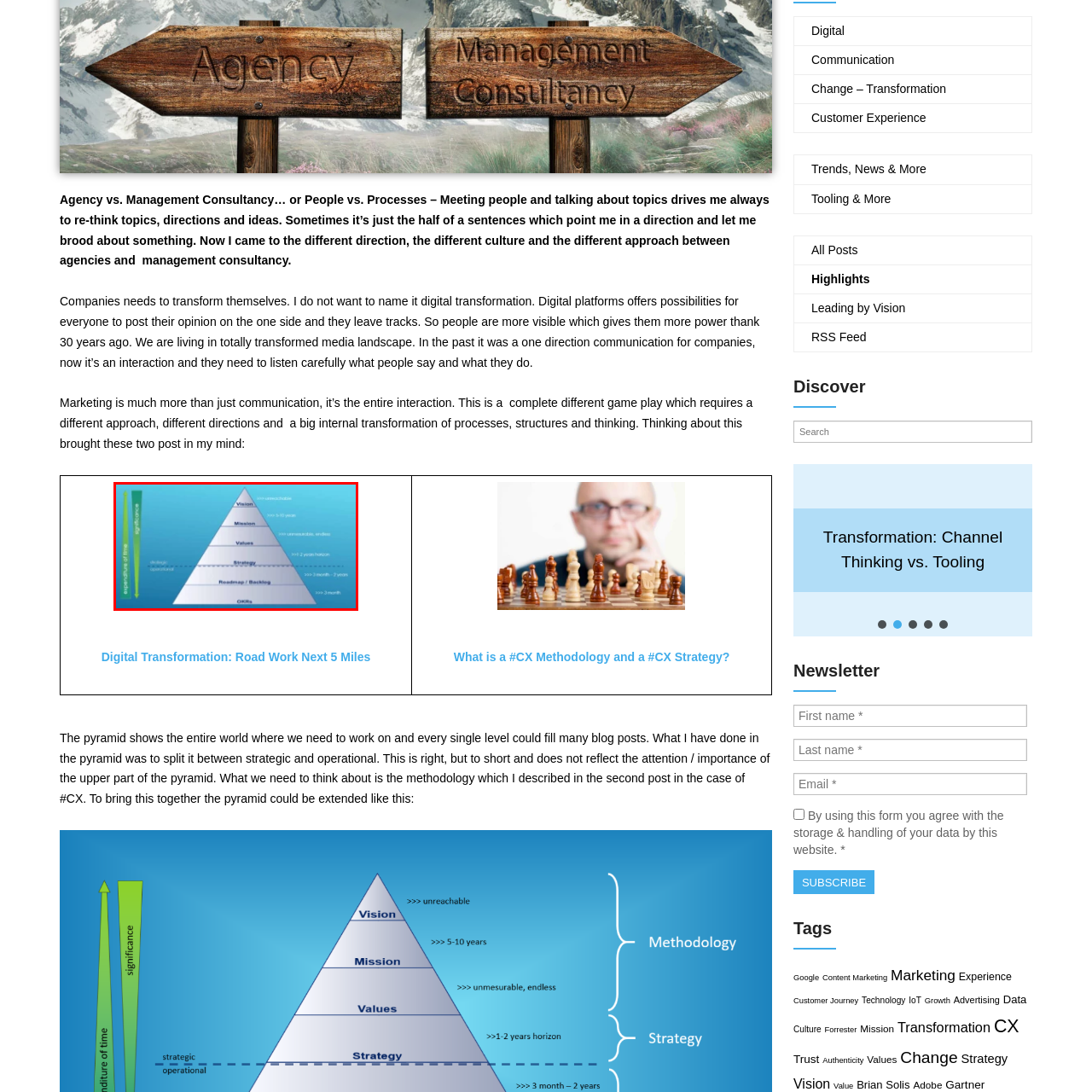What is the significance of the background gradient?
Inspect the image within the red bounding box and answer concisely using one word or a short phrase.

Progressive focus